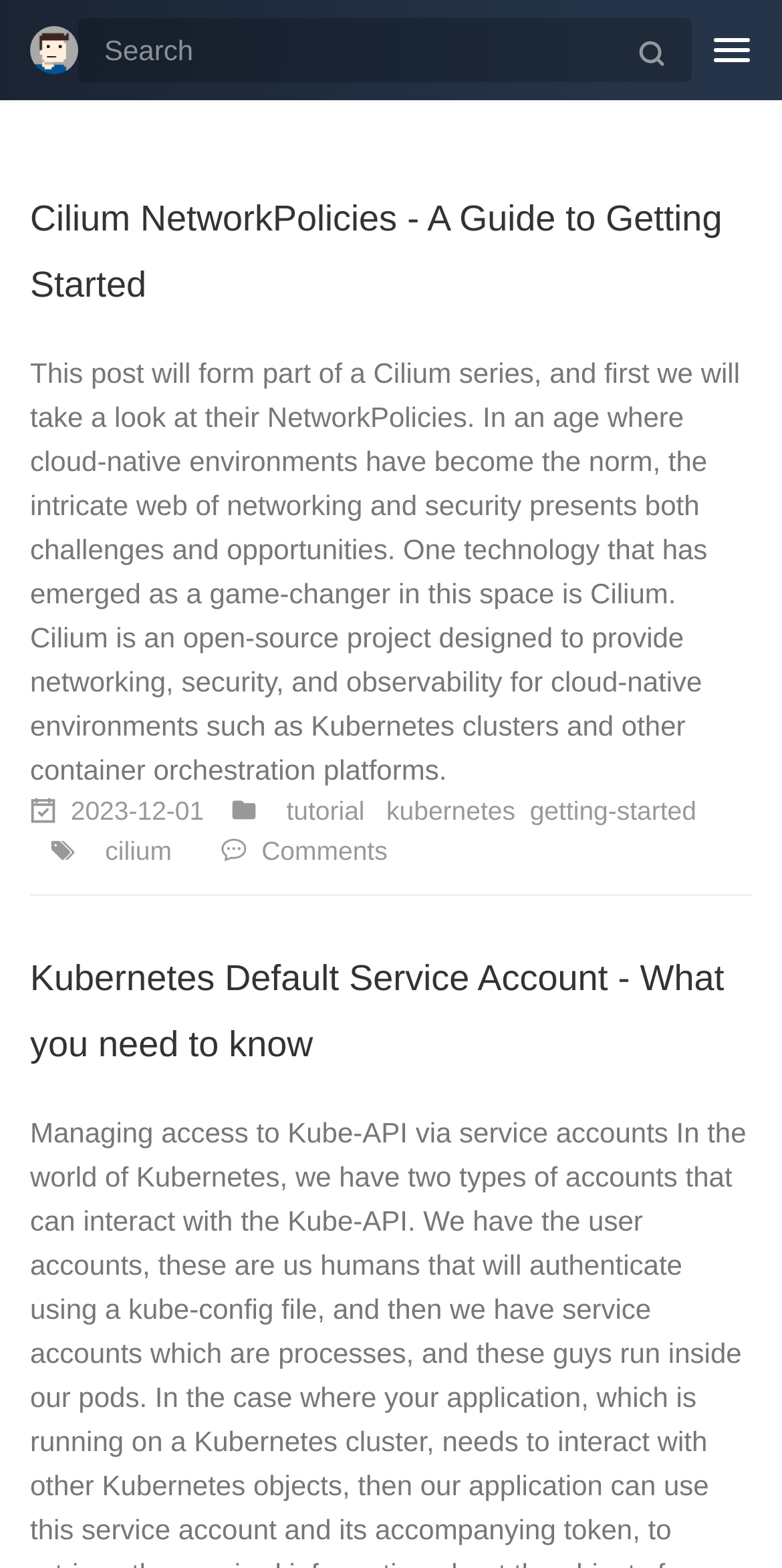Locate the bounding box coordinates of the clickable part needed for the task: "Toggle navigation".

[0.885, 0.01, 0.987, 0.054]